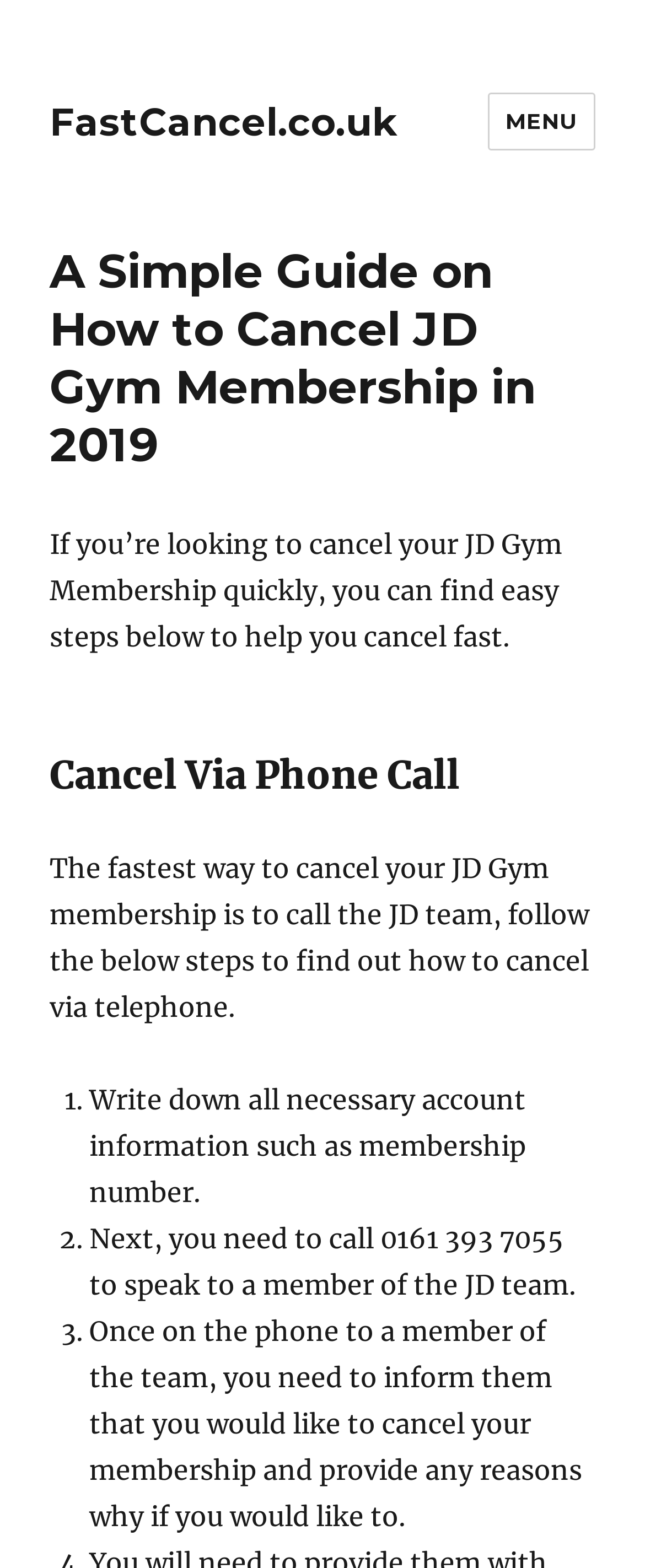Based on what you see in the screenshot, provide a thorough answer to this question: How many steps are involved in canceling JD Gym membership via phone call?

The webpage provides a step-by-step guide to cancel JD Gym membership via phone call, and there are three steps involved: writing down necessary account information, calling the JD team, and informing them about the cancellation.